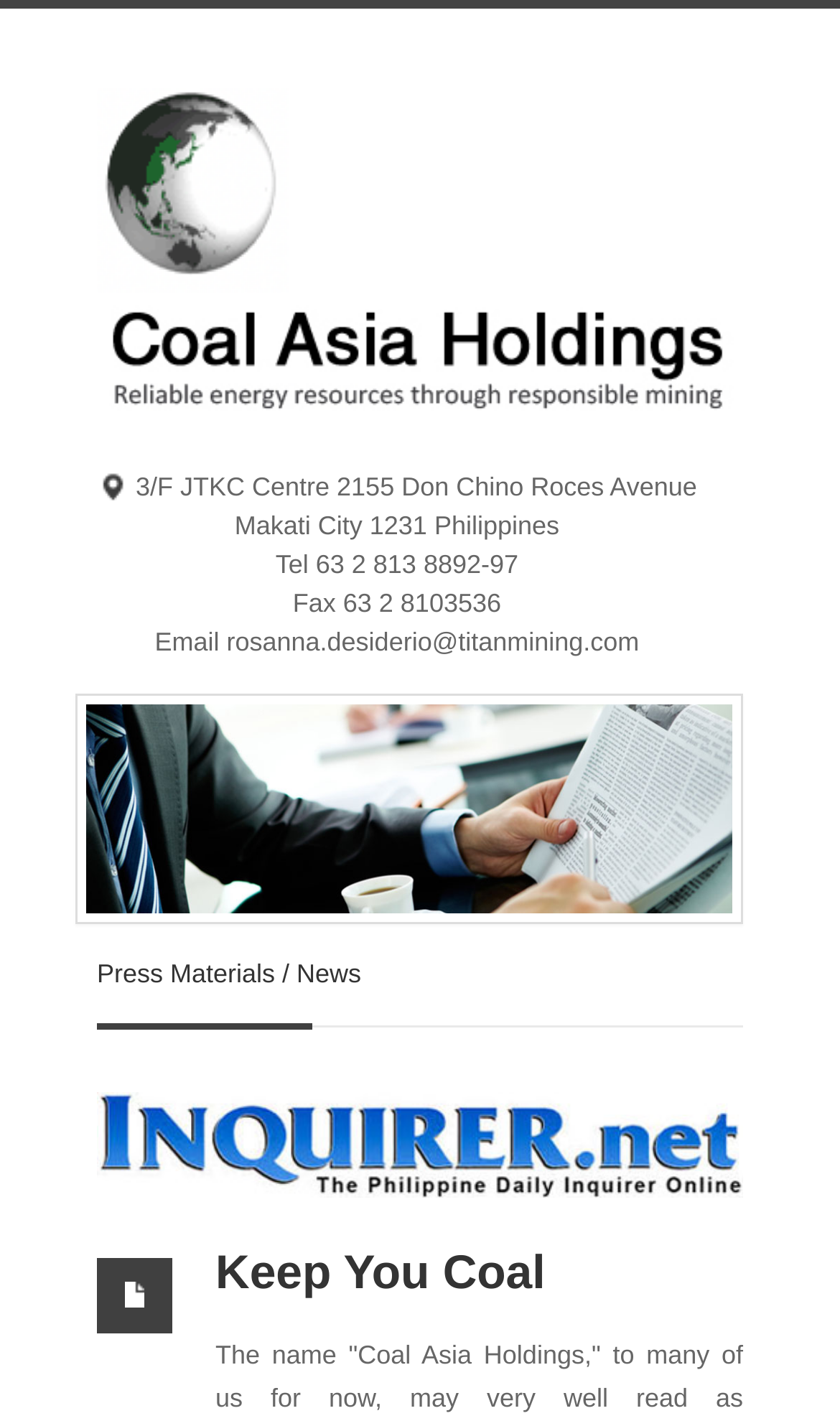Using details from the image, please answer the following question comprehensively:
What is the company's fax number?

I found the company's fax number by examining the static text elements on the webpage. The fax number is located below the address and phone number, and is written as 'Fax 63 2 8103536'.